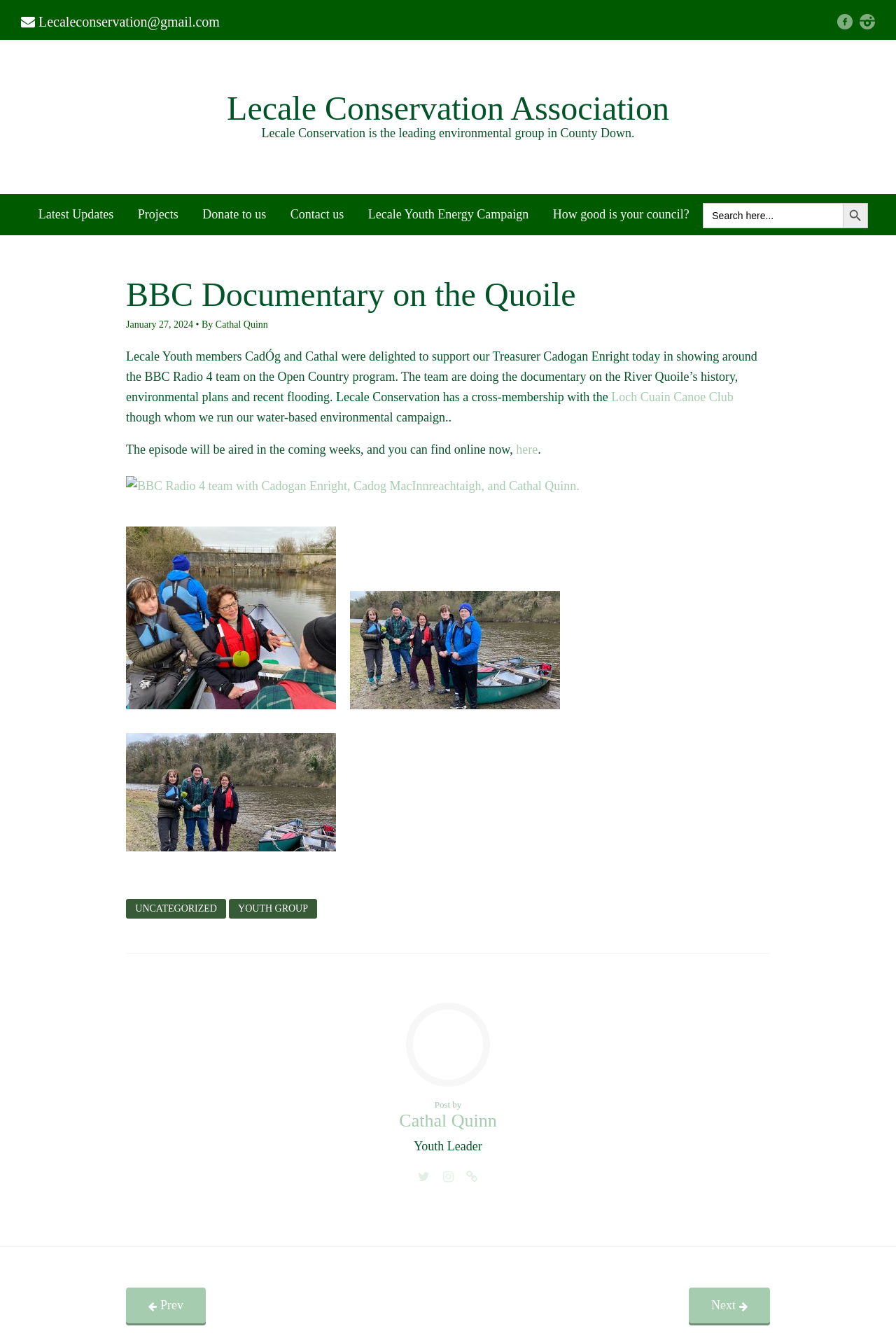Please locate the bounding box coordinates of the region I need to click to follow this instruction: "Search for something".

[0.785, 0.152, 0.969, 0.171]